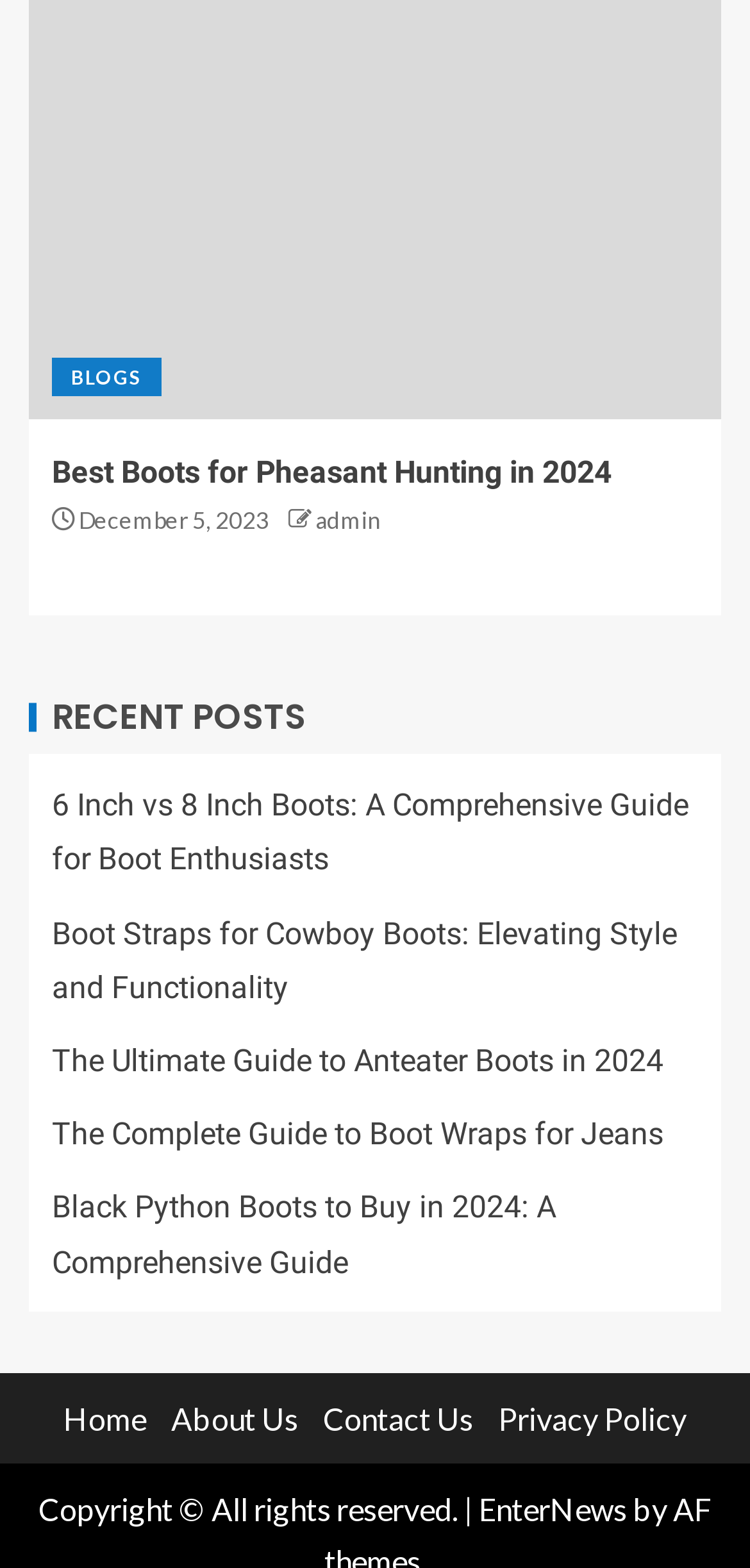How many links are in the footer section?
Examine the image and provide an in-depth answer to the question.

There are five links in the footer section: 'Home', 'About Us', 'Contact Us', 'Privacy Policy', and 'EnterNews'.